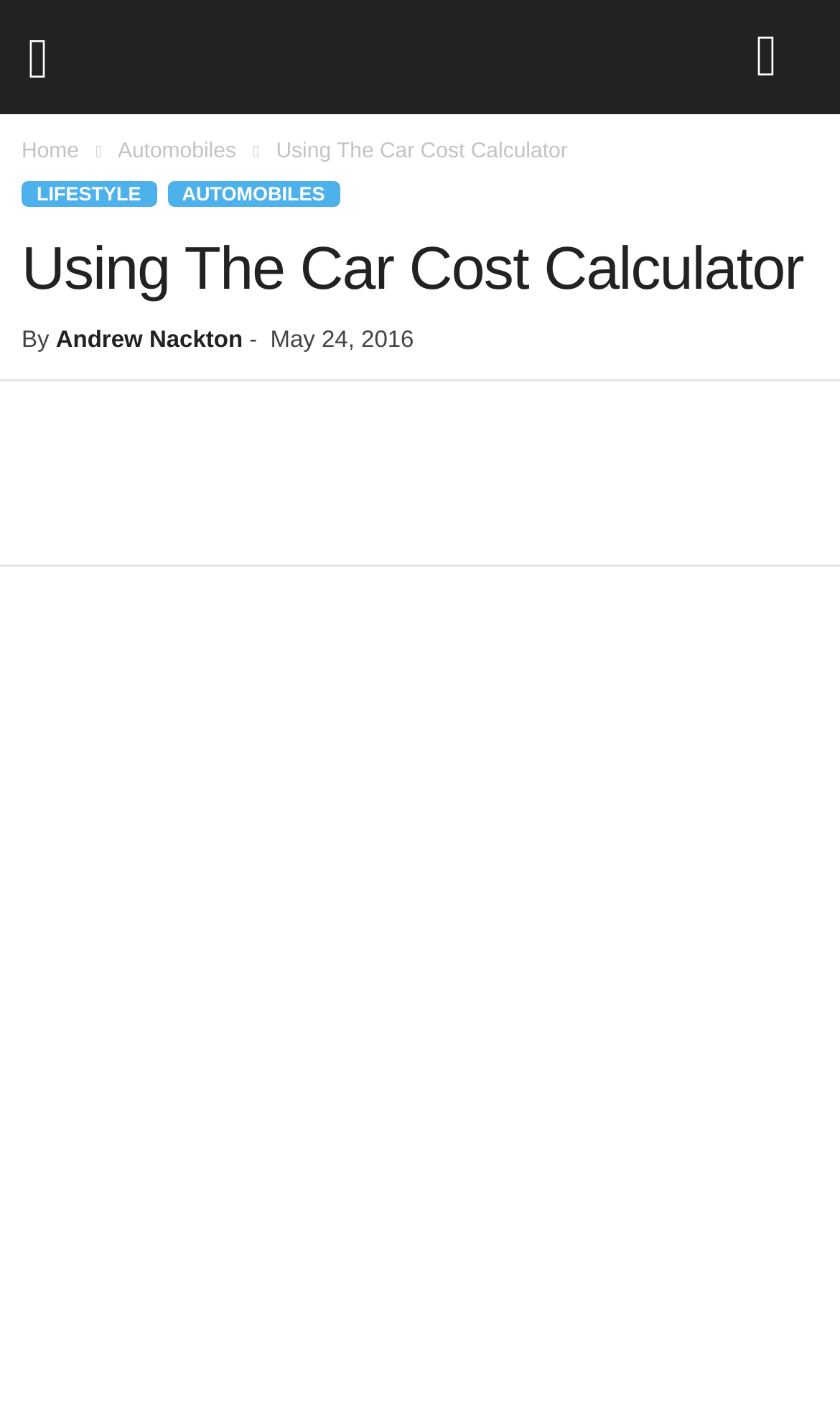Locate the bounding box coordinates of the clickable region to complete the following instruction: "click the Home link."

[0.026, 0.099, 0.094, 0.116]